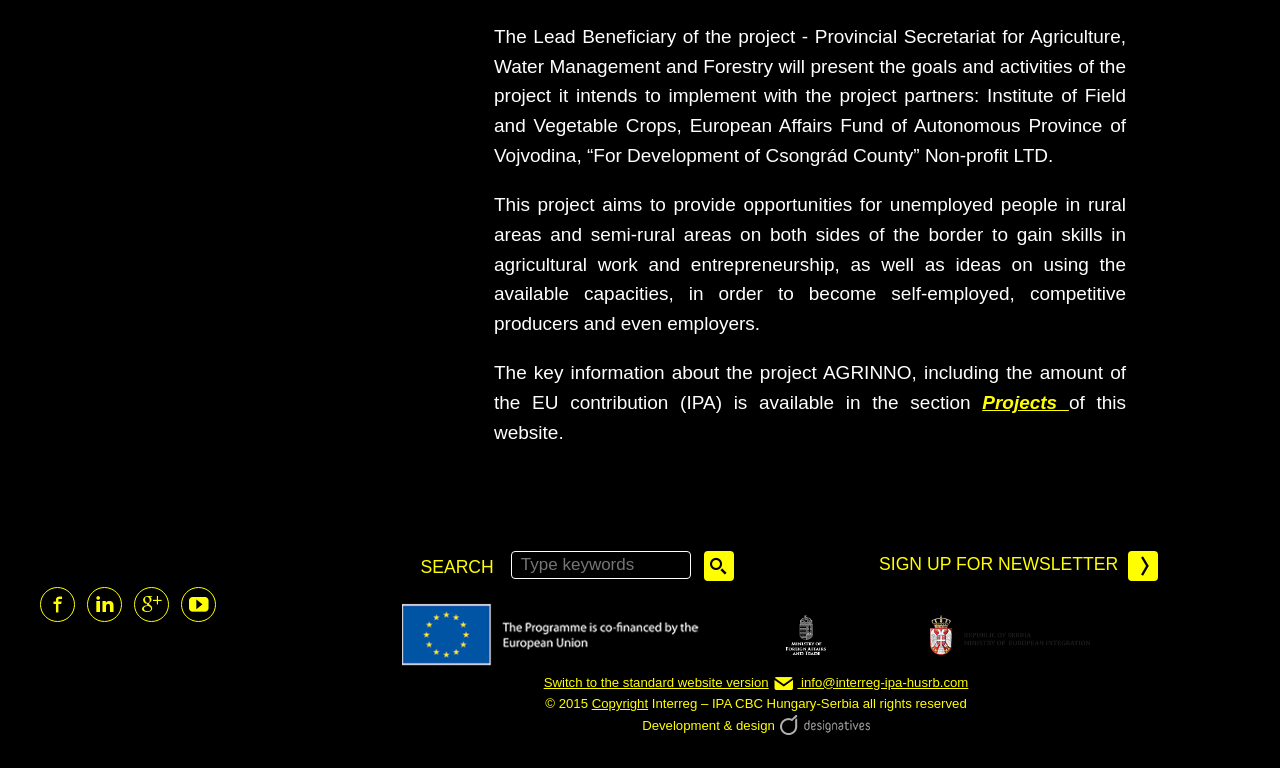Determine the bounding box coordinates of the UI element described by: "search".

[0.55, 0.717, 0.573, 0.756]